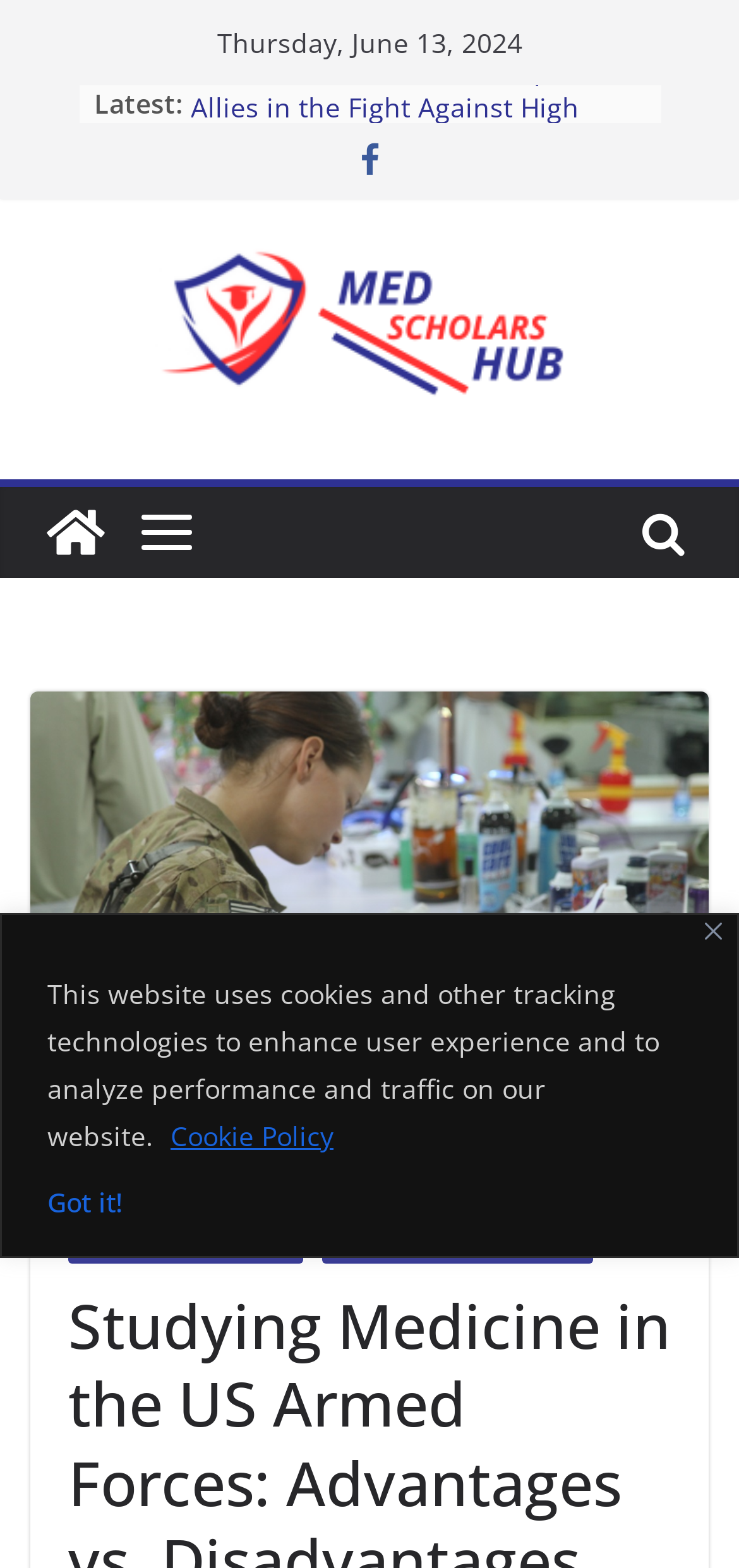Create a detailed summary of all the visual and textual information on the webpage.

The webpage appears to be a blog or news website focused on medical education and careers. At the top, there is a notification bar with a message about cookies and tracking technologies, accompanied by a "Close" button and a link to the "Cookie Policy". Below this, the current date, "Thursday, June 13, 2024", is displayed.

On the left side, there is a section labeled "Latest:" with a list of four news articles or blog posts, each represented by a bullet point and a link to the article. The articles' titles include "Gut Bacteria: Our Microscopic Allies in the Fight Against High Cholesterol", "How Physical Activity Boosts Mental Wellbeing Through Self-Belief and Stress Management", "Dental care for children with autism spectrum disorder: Simple changes for a positive experience", and "Neurology Talk Empowers Students with Advice, Experience, and Career Options".

To the right of the "Latest" section, there is a large image with the title "Studying Medicine in the US Armed Forces: Advantages vs. Disadvantages - Med Scholars Hub". Below this image, there are four links to different categories: "CAREER IN MEDICINE", "FEATURED", "MEDICINE EDUCATION", and "PREPARING FOR MEDICINE".